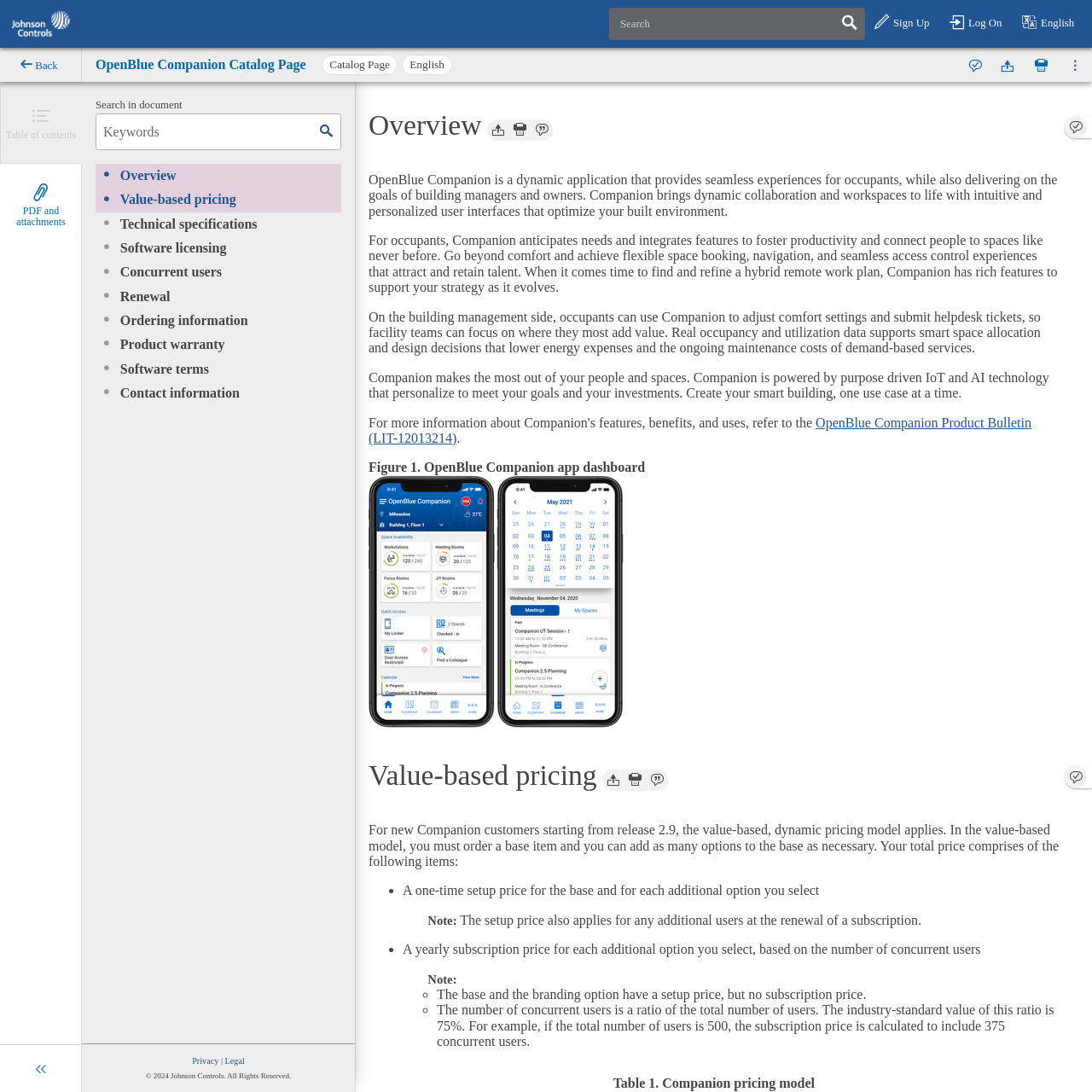Locate the UI element described as follows: "MoreMore". Return the bounding box coordinates as four float numbers between 0 and 1 in the order [left, top, right, bottom].

[0.969, 0.044, 1.0, 0.075]